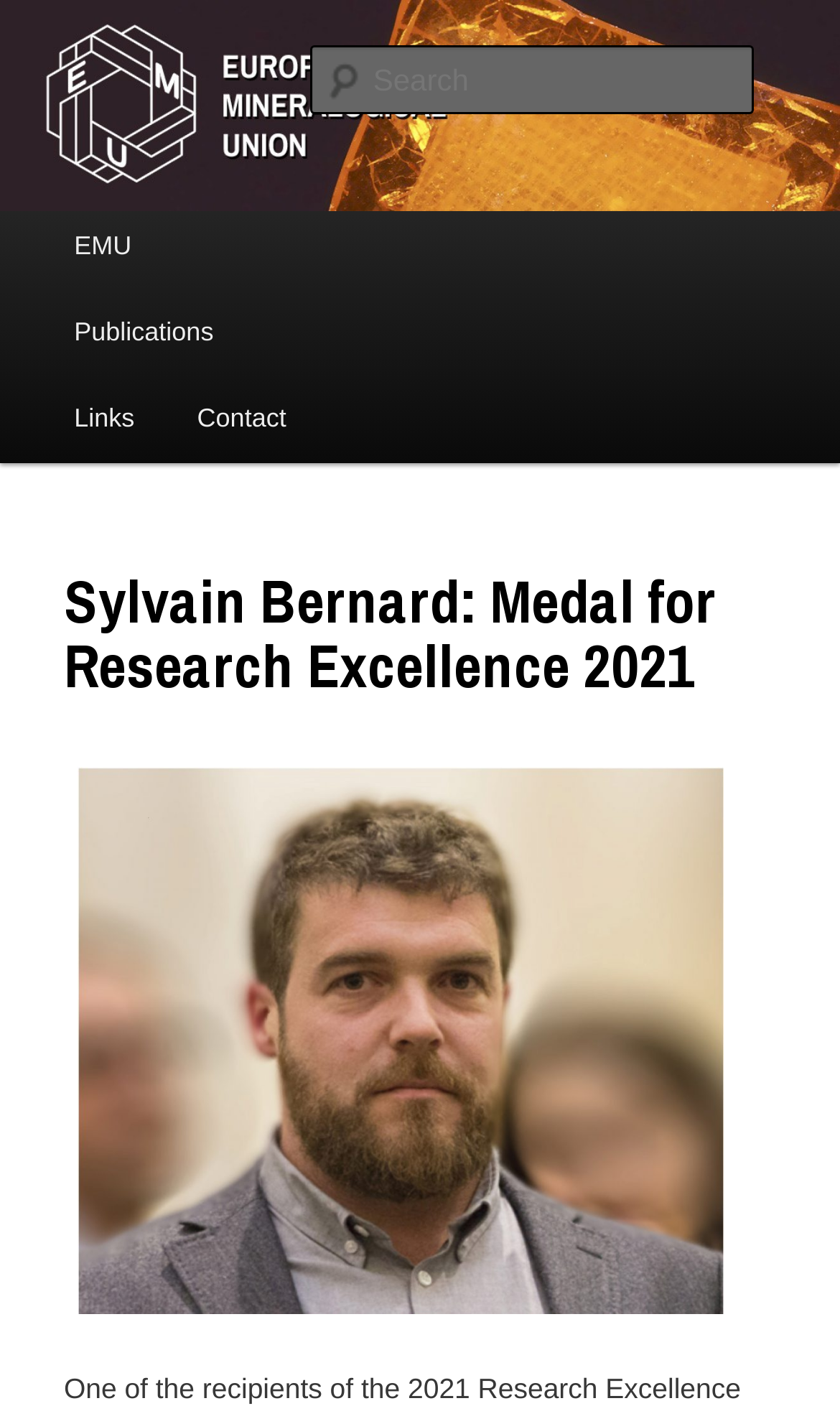Refer to the image and provide an in-depth answer to the question:
What is the format of the content on the webpage?

The webpage contains both text elements, such as headings and links, and an image of Sylvain Bernard, which suggests that the format of the content on the webpage is a combination of text and image.